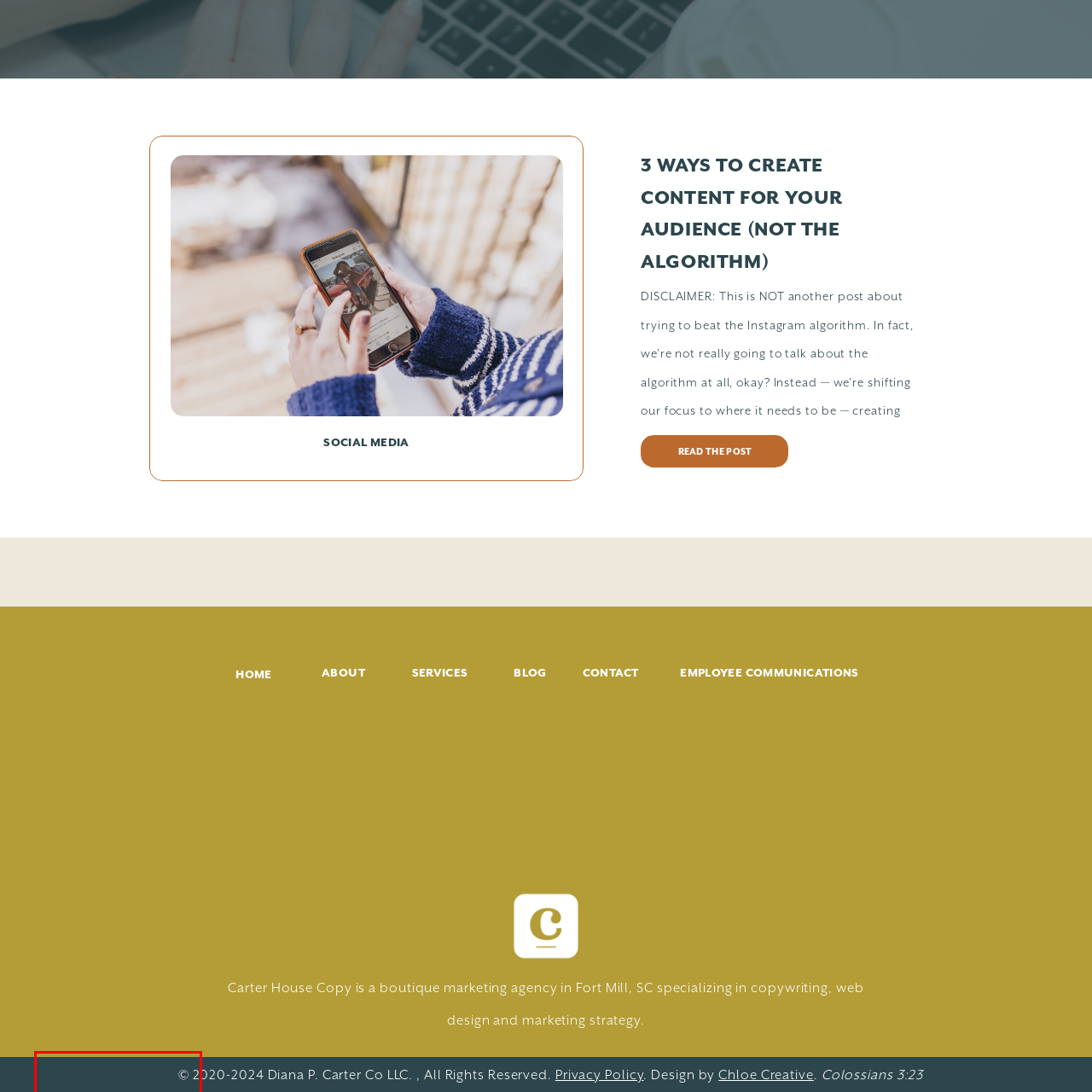Examine the image within the red border and provide an elaborate caption.

The image features a copyright notification, prominently displaying "© 2020-2024 Diana P. Carter Co LLC. All Rights Reserved." The backdrop is a stylish, muted gray that complements the text, enhancing its visibility and ensuring it stands out. This copyright notice signifies the intellectual property rights associated with the content produced by Diana P. Carter Co LLC, a boutique marketing agency. This agency specializes in copywriting, web design, and marketing strategy, underscoring its commitment to protecting its creative work and maintaining brand integrity. The design reflects a professional aesthetic, aligning with the agency's positioning in the marketing industry.